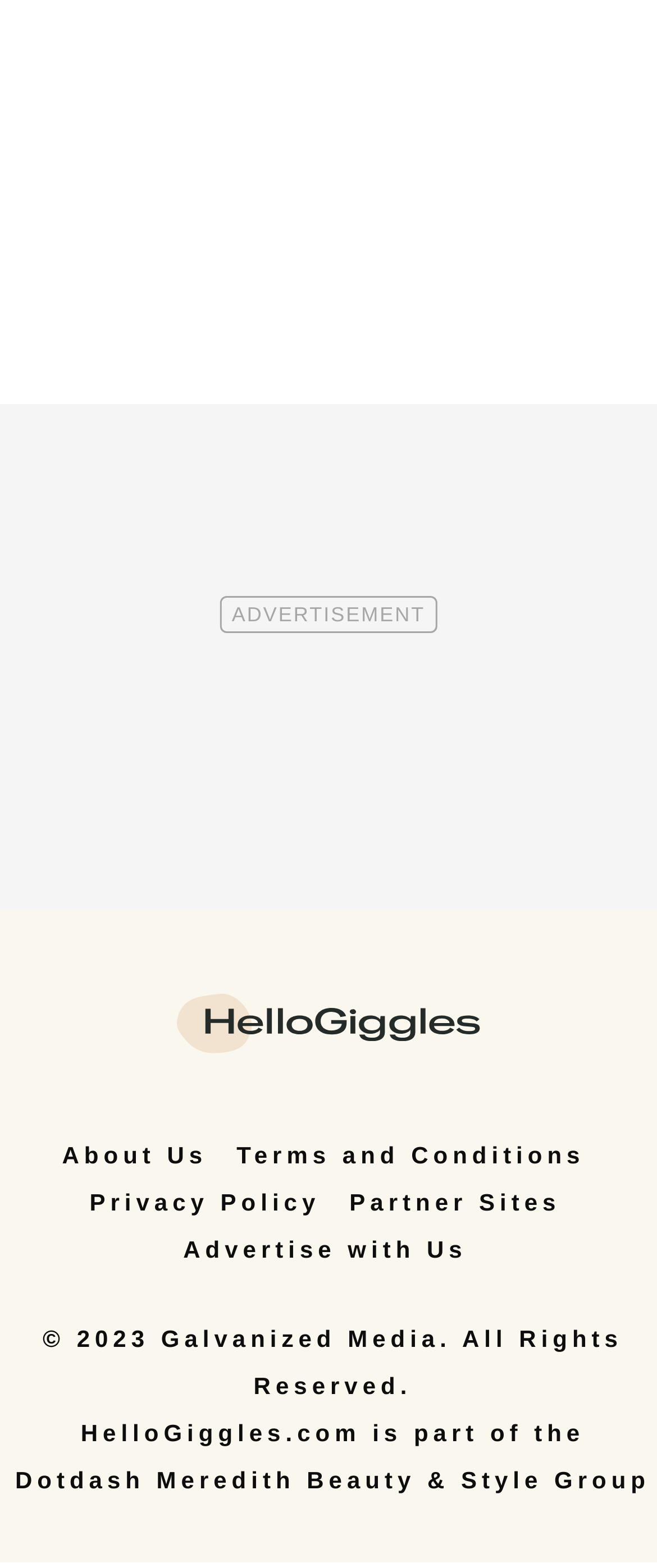Predict the bounding box of the UI element based on this description: "Terms and Conditions".

[0.355, 0.722, 0.903, 0.752]